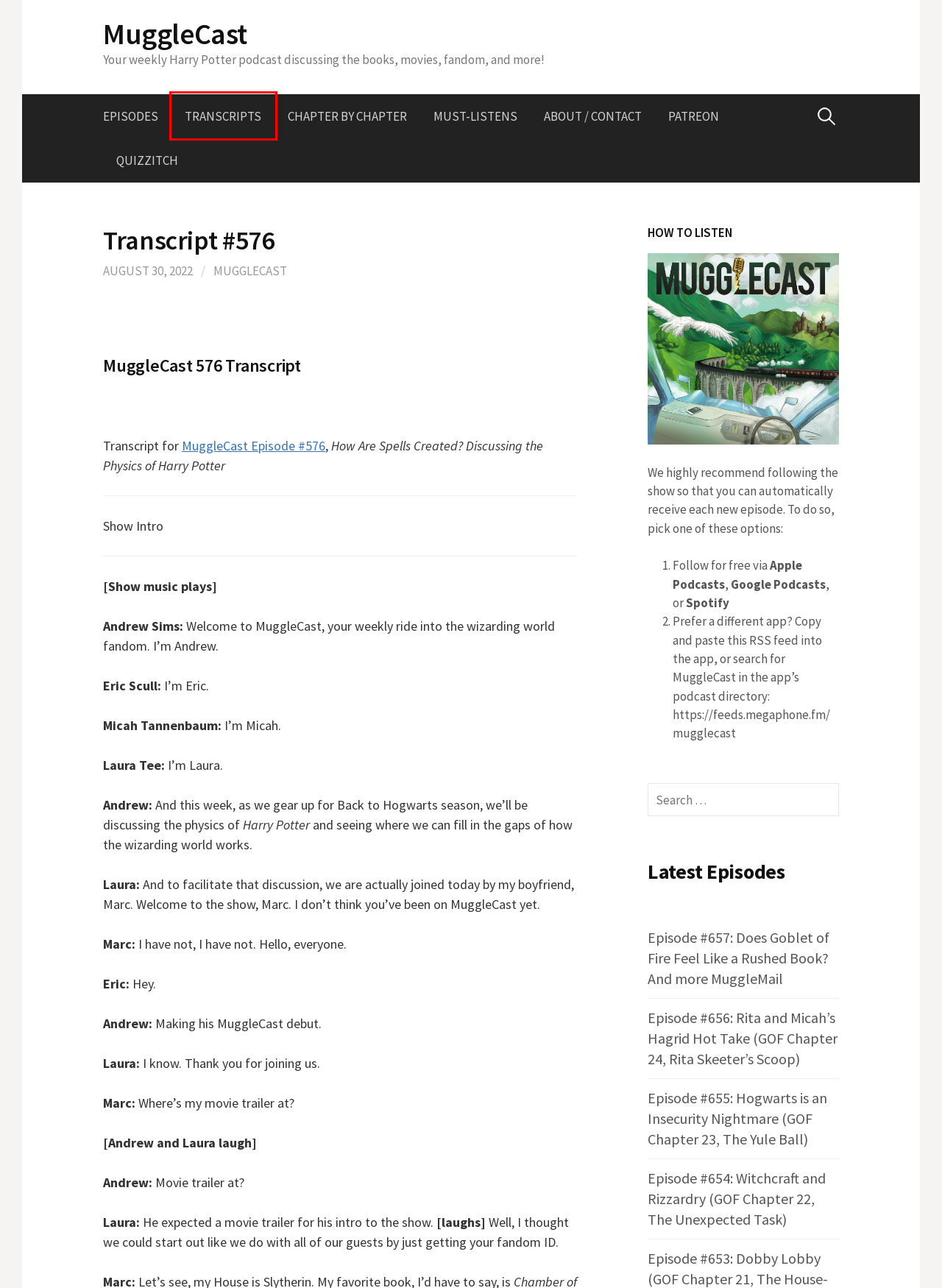Review the webpage screenshot provided, noting the red bounding box around a UI element. Choose the description that best matches the new webpage after clicking the element within the bounding box. The following are the options:
A. About / Contact - MuggleCast, The Harry Potter Podcast
B. Episode #655: Hogwarts is an Insecurity Nightmare (GOF Chapter 23, The Yule Ball) - MuggleCast
C. Episode #656: Rita and Micah's Hagrid Hot Take (GOF Chapter 24, Rita Skeeter's Scoop) - MuggleCast
D. Episodes Archives - MuggleCast
E. Episode #657: Does Goblet of Fire Feel Like a Rushed Book? And more MuggleMail - MuggleCast
F. MuggleCast: the Harry Potter podcast
G. 'Harry Potter' Chapter by Chapter analysis archive - MuggleCast, The Harry Potter Podcast
H. Transcripts - MuggleCast, The Harry Potter Podcast

H